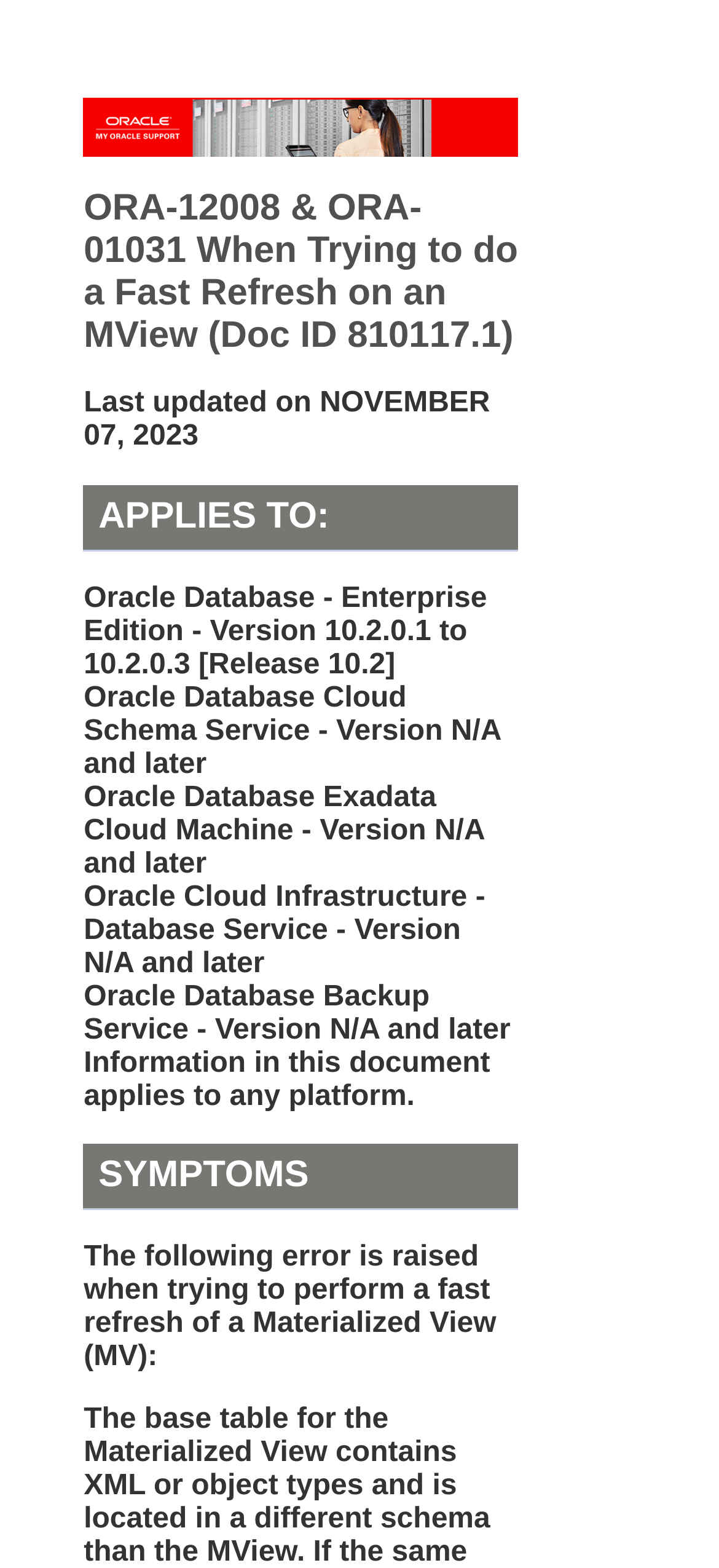Using the details in the image, give a detailed response to the question below:
What is the error raised when trying to perform a fast refresh of a Materialized View?

The error is mentioned in the 'SYMPTOMS' section, which states that the following error is raised when trying to perform a fast refresh of a Materialized View (MV): ORA-12008 & ORA-01031.